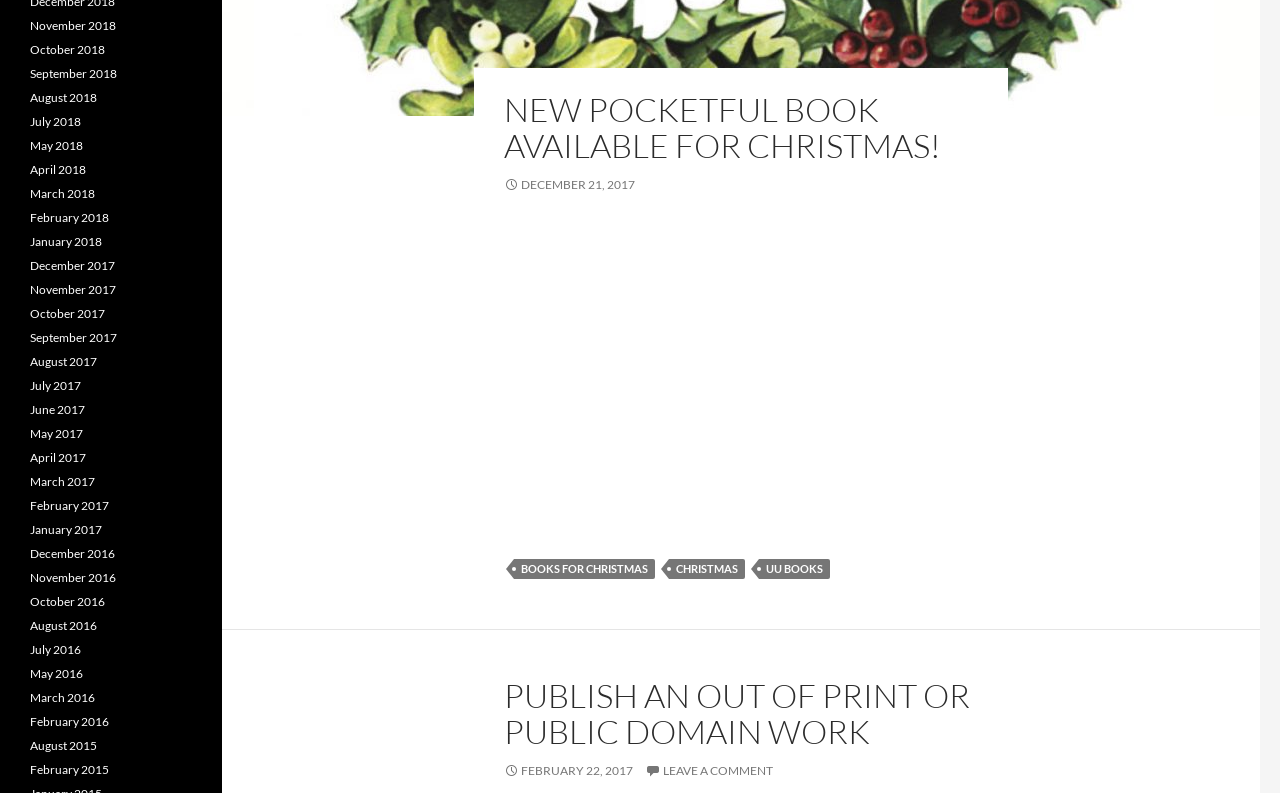Using the details from the image, please elaborate on the following question: What is the category of the 'PUBLISH AN OUT OF PRINT OR PUBLIC DOMAIN WORK' link?

I found the category of the 'PUBLISH AN OUT OF PRINT OR PUBLIC DOMAIN WORK' link by looking at the footer element and finding the link element with the text 'UU BOOKS' which is a sibling of the 'PUBLISH AN OUT OF PRINT OR PUBLIC DOMAIN WORK' link.